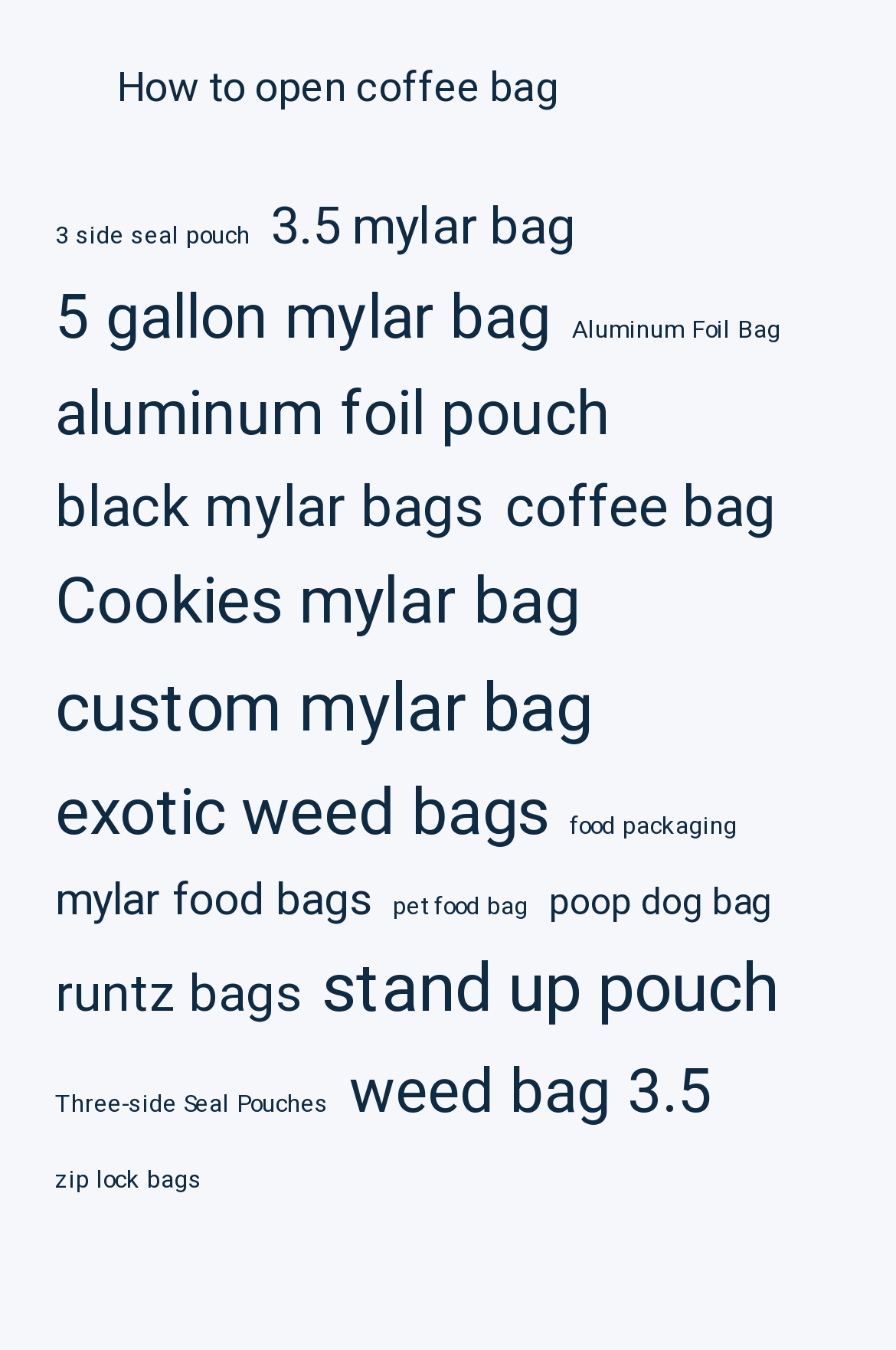How many products have 'bag' in their name?
Please provide a comprehensive and detailed answer to the question.

By reviewing the links, I counted 7 products that have 'bag' in their name, including coffee bag, mylar food bags, pet food bag, poop dog bag, runtz bags, stand up pouch, and weed bag 3.5.